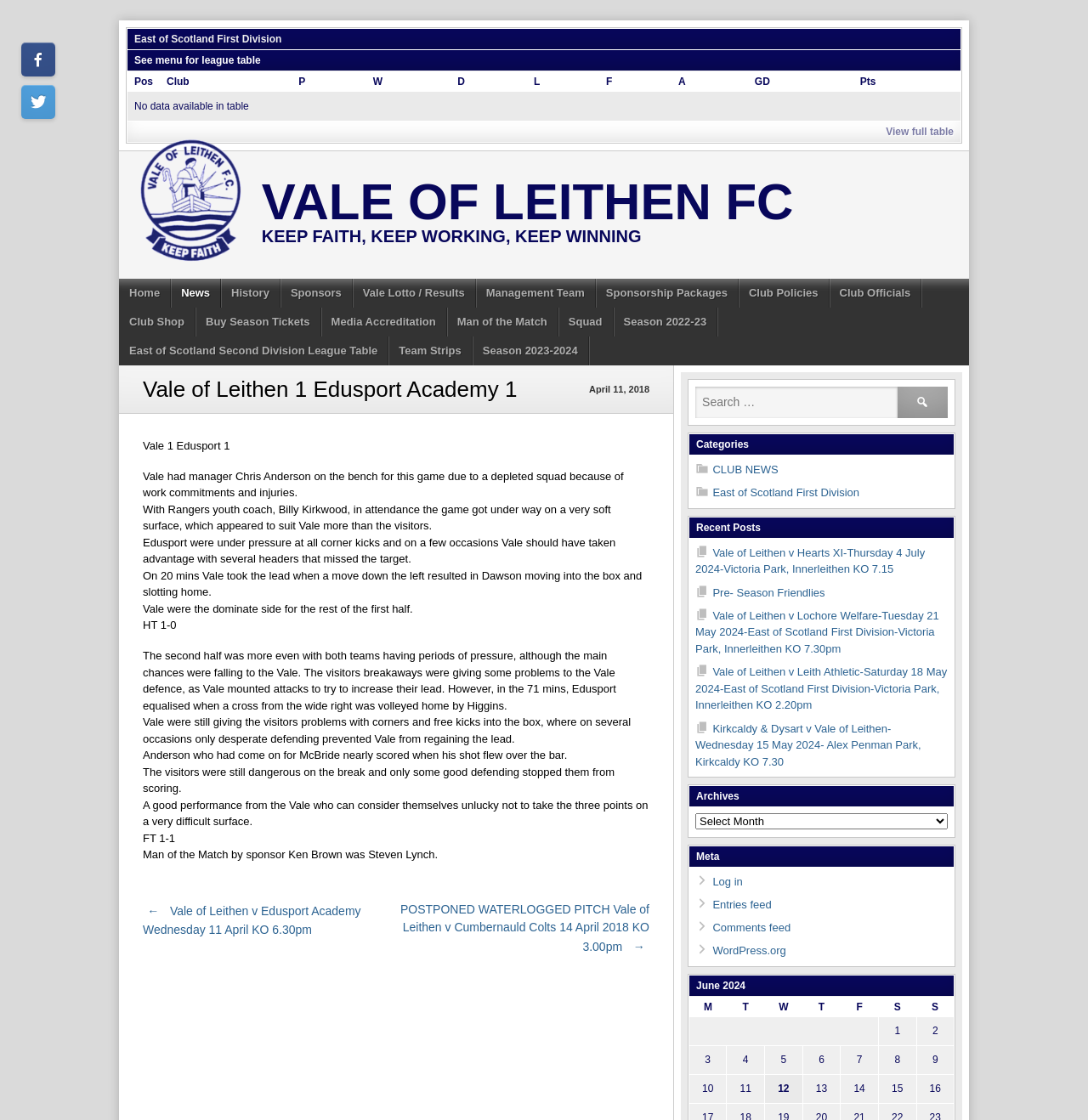Generate the title text from the webpage.

East of Scotland First Division